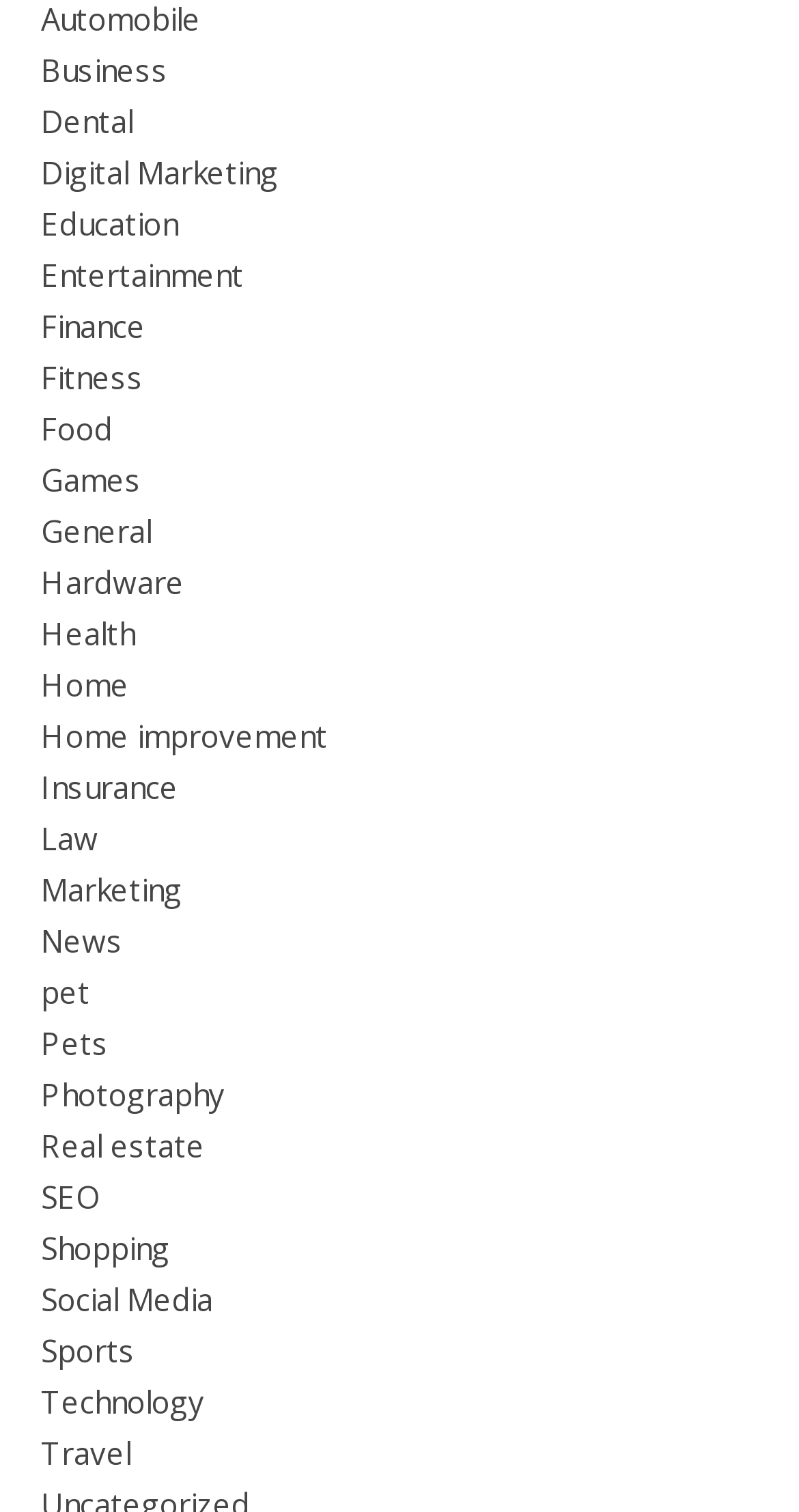Indicate the bounding box coordinates of the element that must be clicked to execute the instruction: "Learn about Health". The coordinates should be given as four float numbers between 0 and 1, i.e., [left, top, right, bottom].

[0.051, 0.405, 0.169, 0.432]